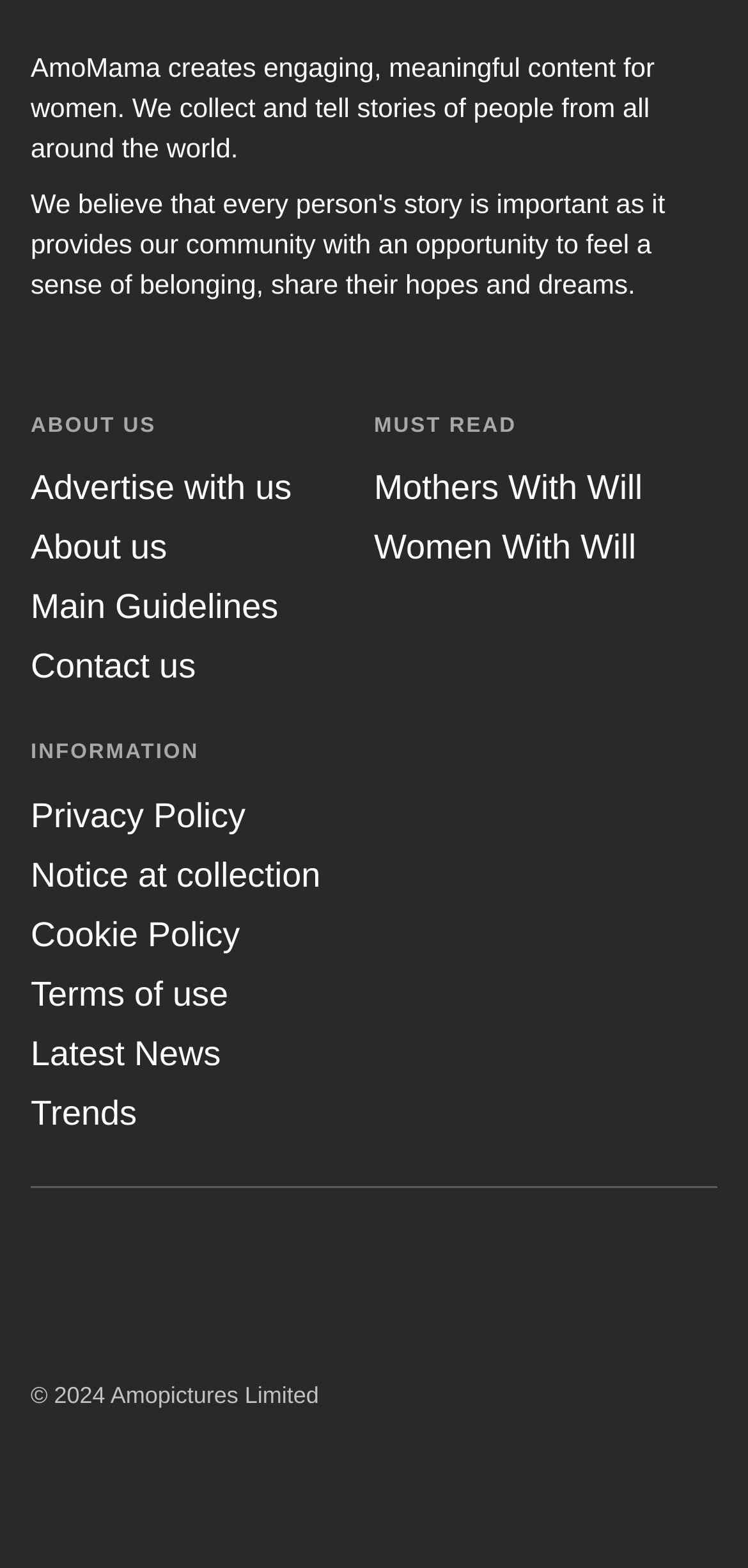Please find the bounding box coordinates of the clickable region needed to complete the following instruction: "Follow AmoMama on Instagram". The bounding box coordinates must consist of four float numbers between 0 and 1, i.e., [left, top, right, bottom].

[0.041, 0.787, 0.164, 0.845]